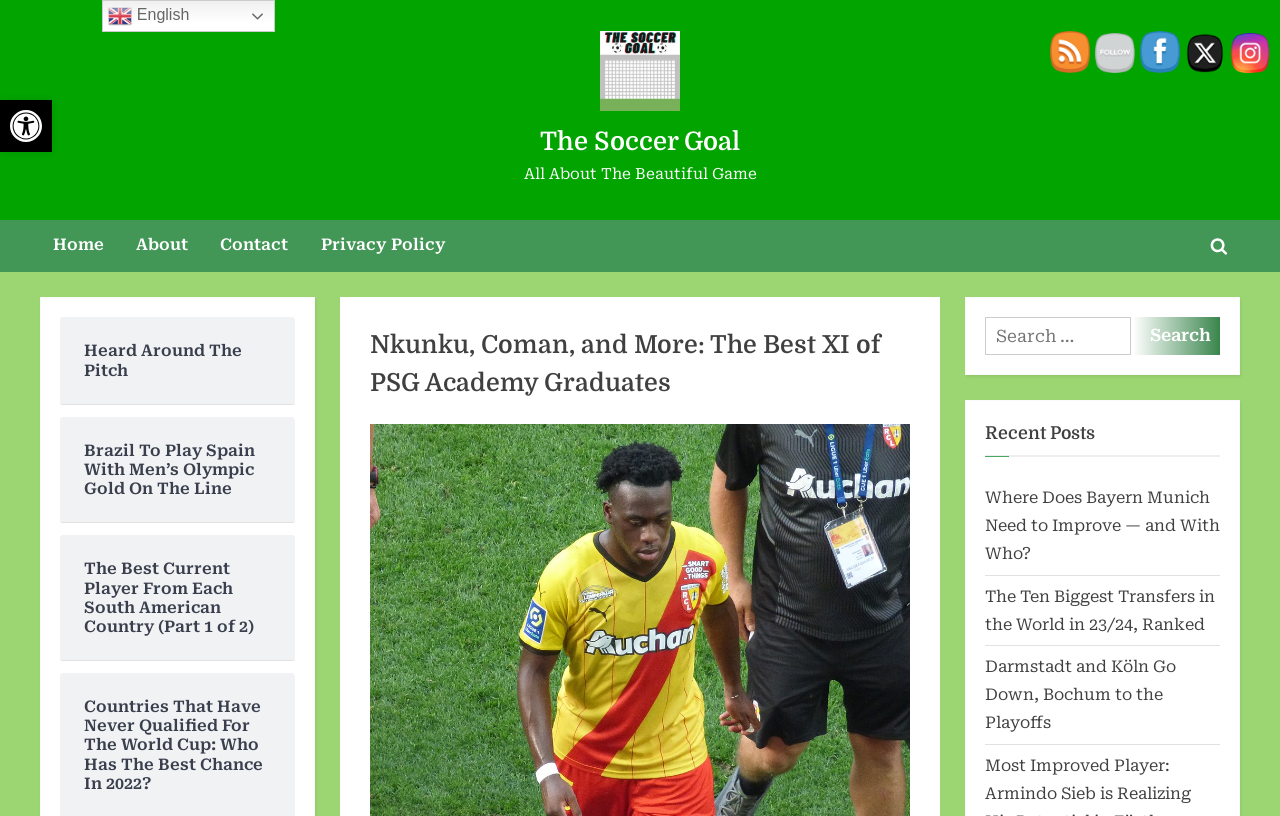Can you find the bounding box coordinates for the element to click on to achieve the instruction: "Go to the home page"?

[0.031, 0.269, 0.091, 0.333]